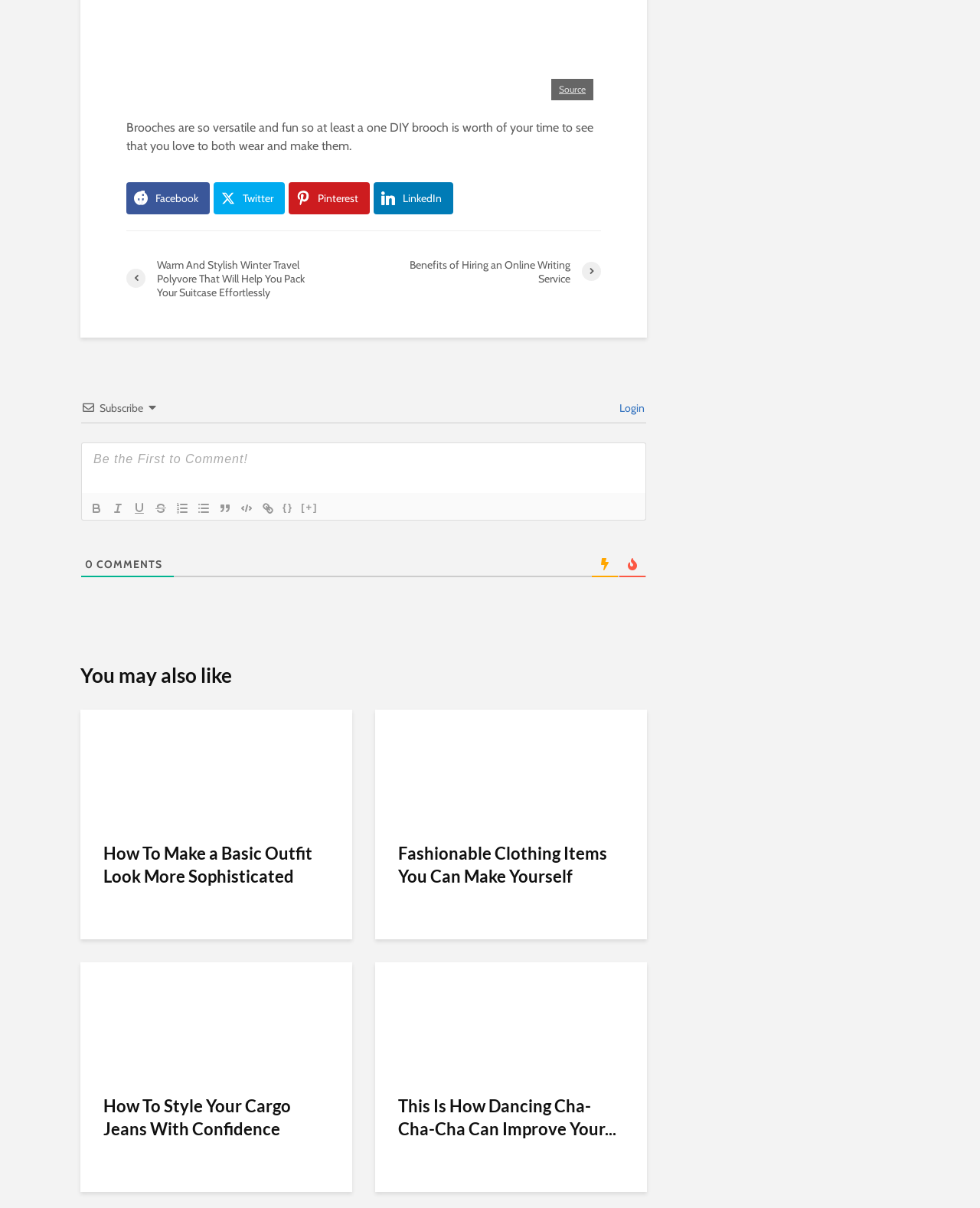For the following element description, predict the bounding box coordinates in the format (top-left x, top-left y, bottom-right x, bottom-right y). All values should be floating point numbers between 0 and 1. Description: parent_node: {} title="Code Block"

[0.241, 0.413, 0.262, 0.428]